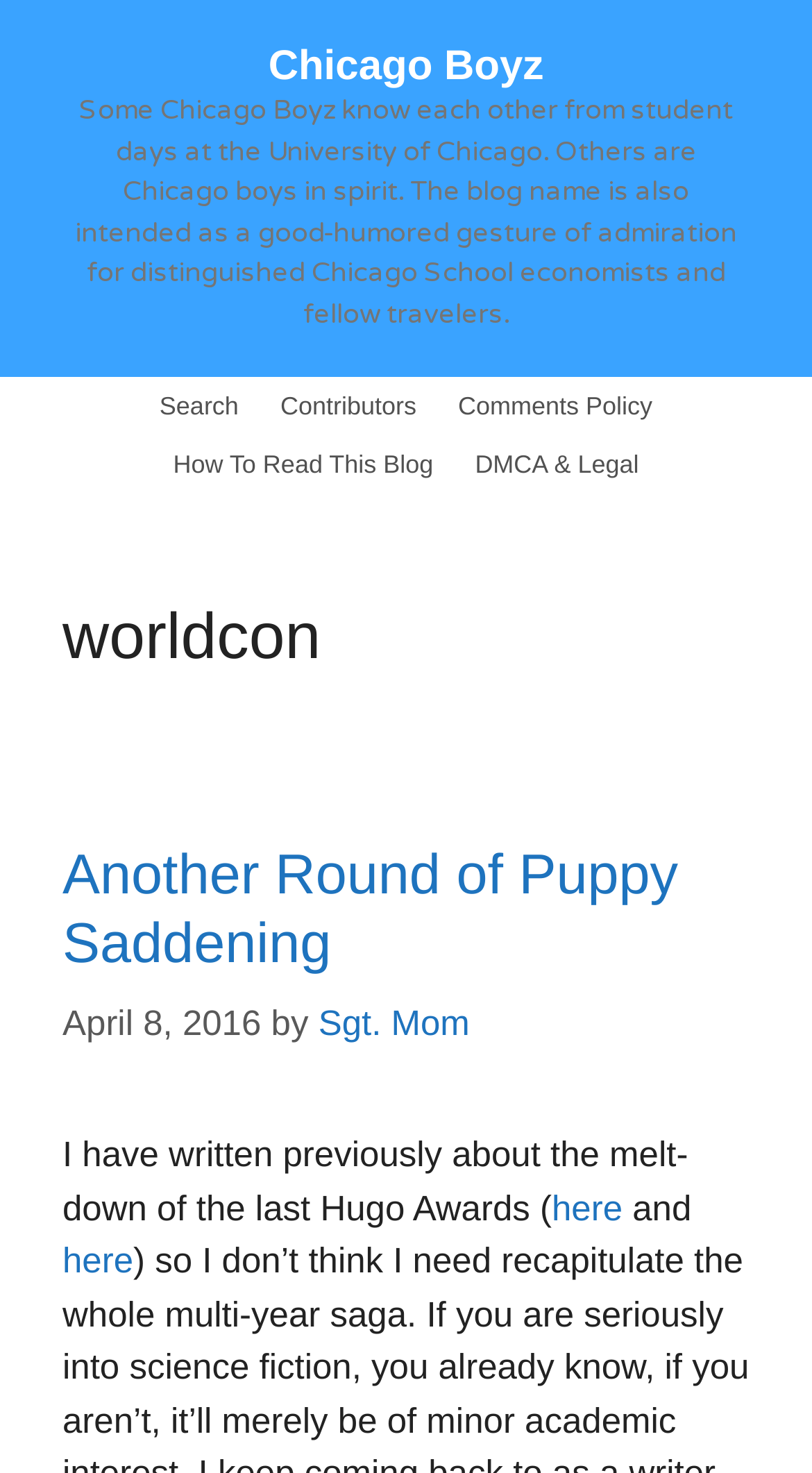Find the bounding box coordinates for the area that must be clicked to perform this action: "View the daily report in PDF".

None